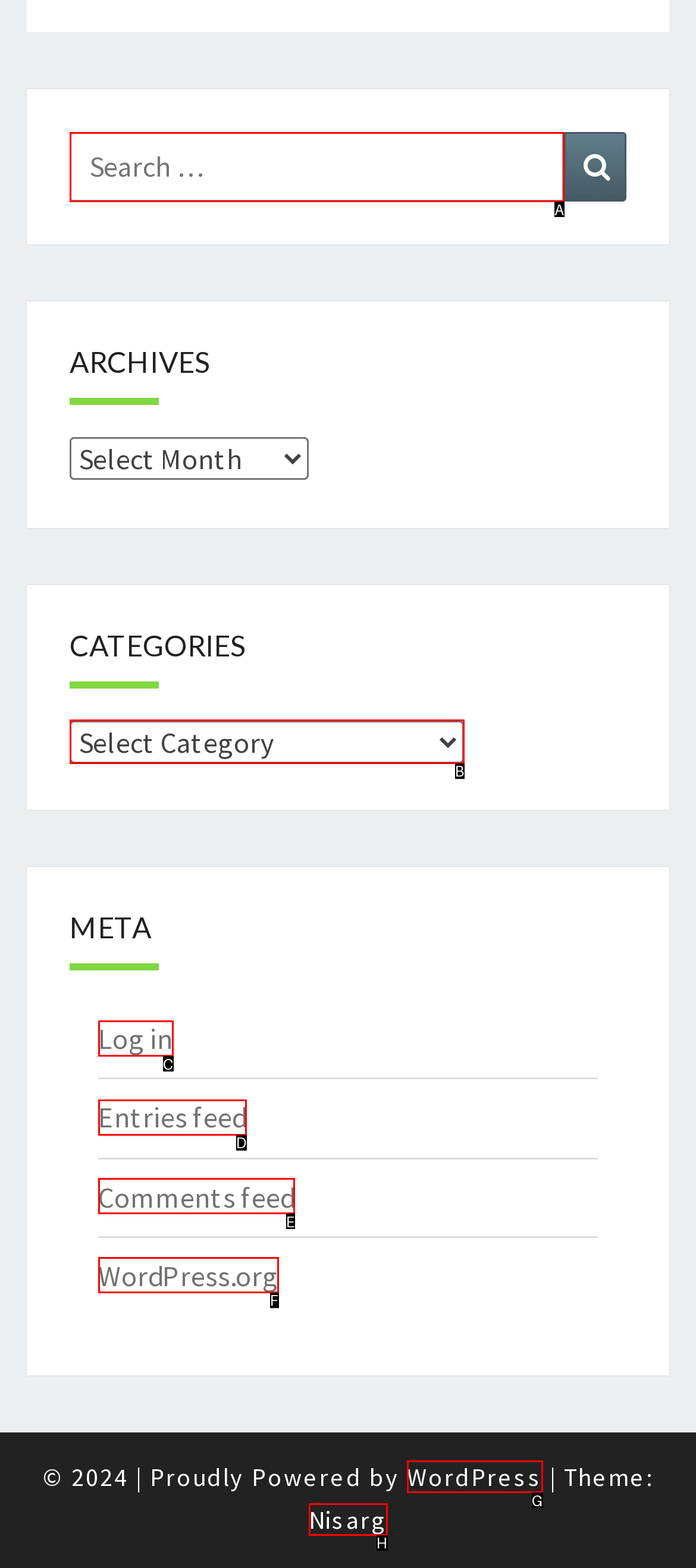Choose the letter of the option that needs to be clicked to perform the task: Choose a category. Answer with the letter.

B